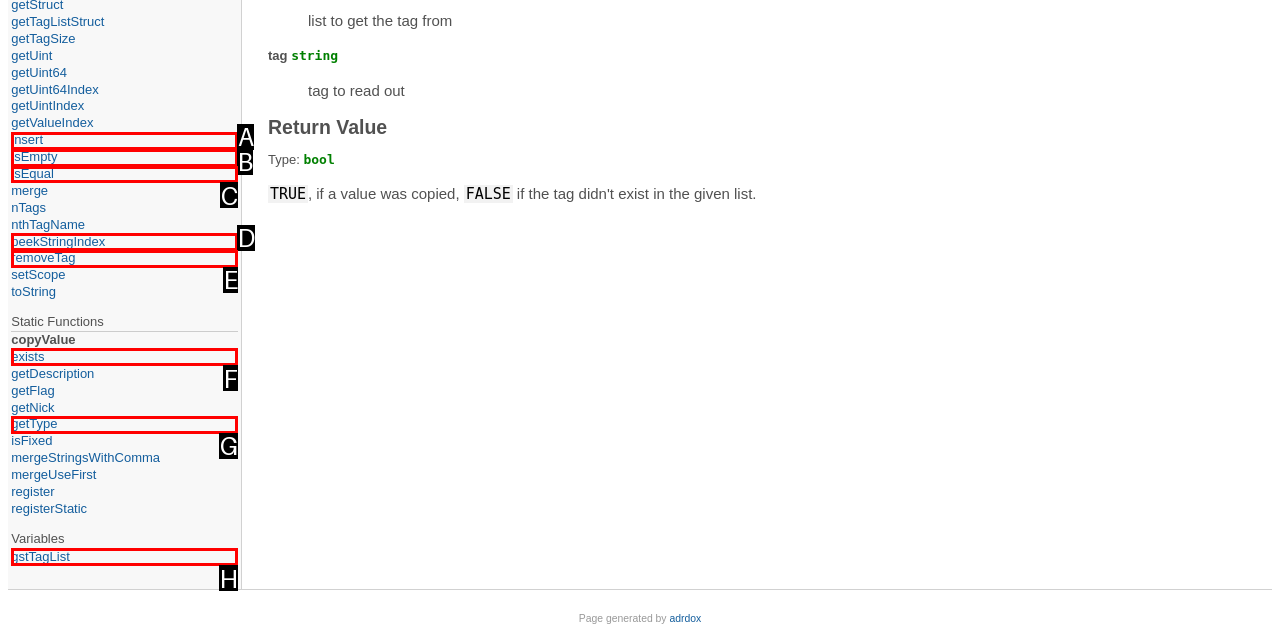Find the HTML element that matches the description: peekStringIndex
Respond with the corresponding letter from the choices provided.

D